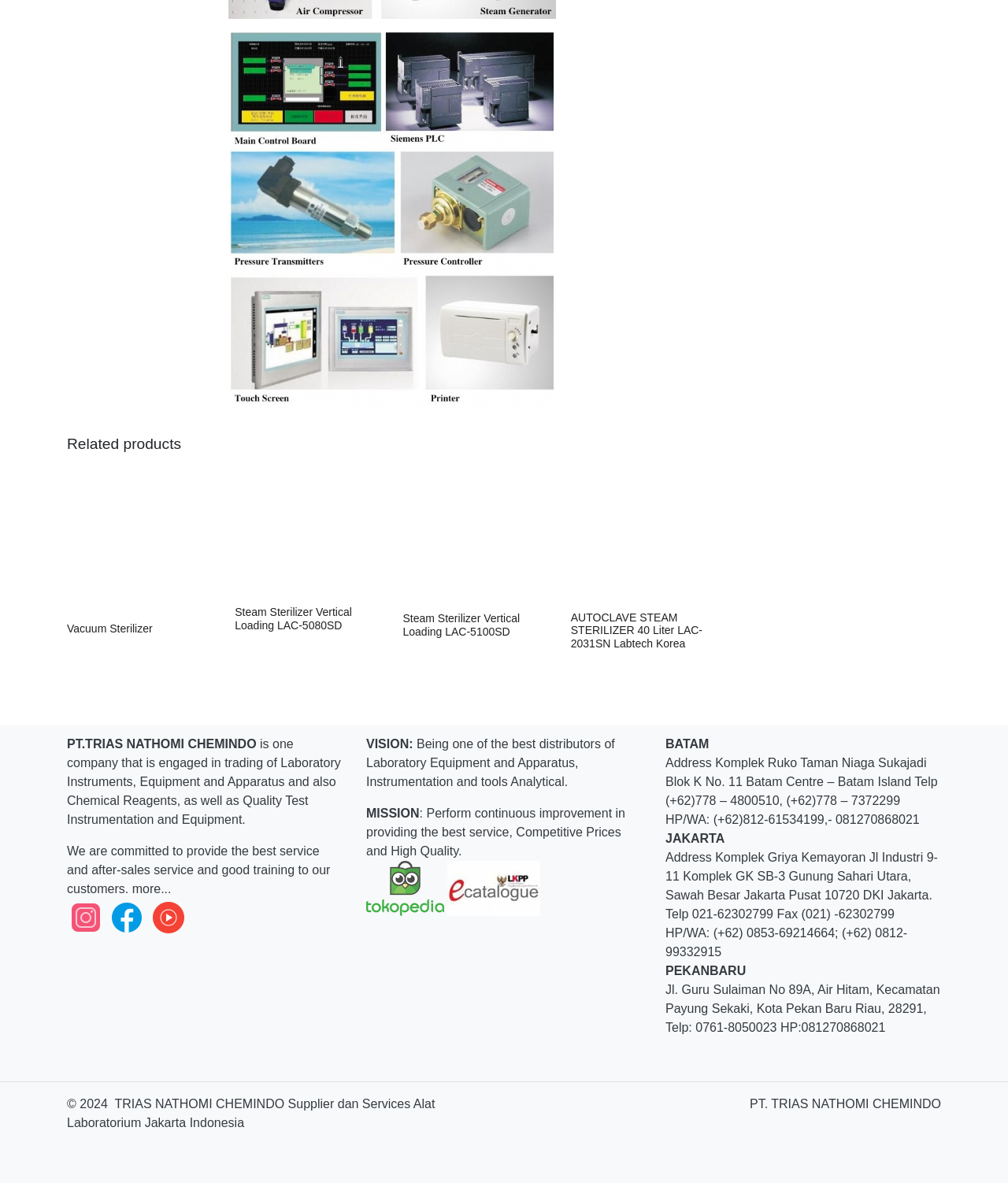Please locate the bounding box coordinates of the region I need to click to follow this instruction: "Visit the company's website by clicking on 'triasnathomichemindo'".

[0.066, 0.769, 0.104, 0.78]